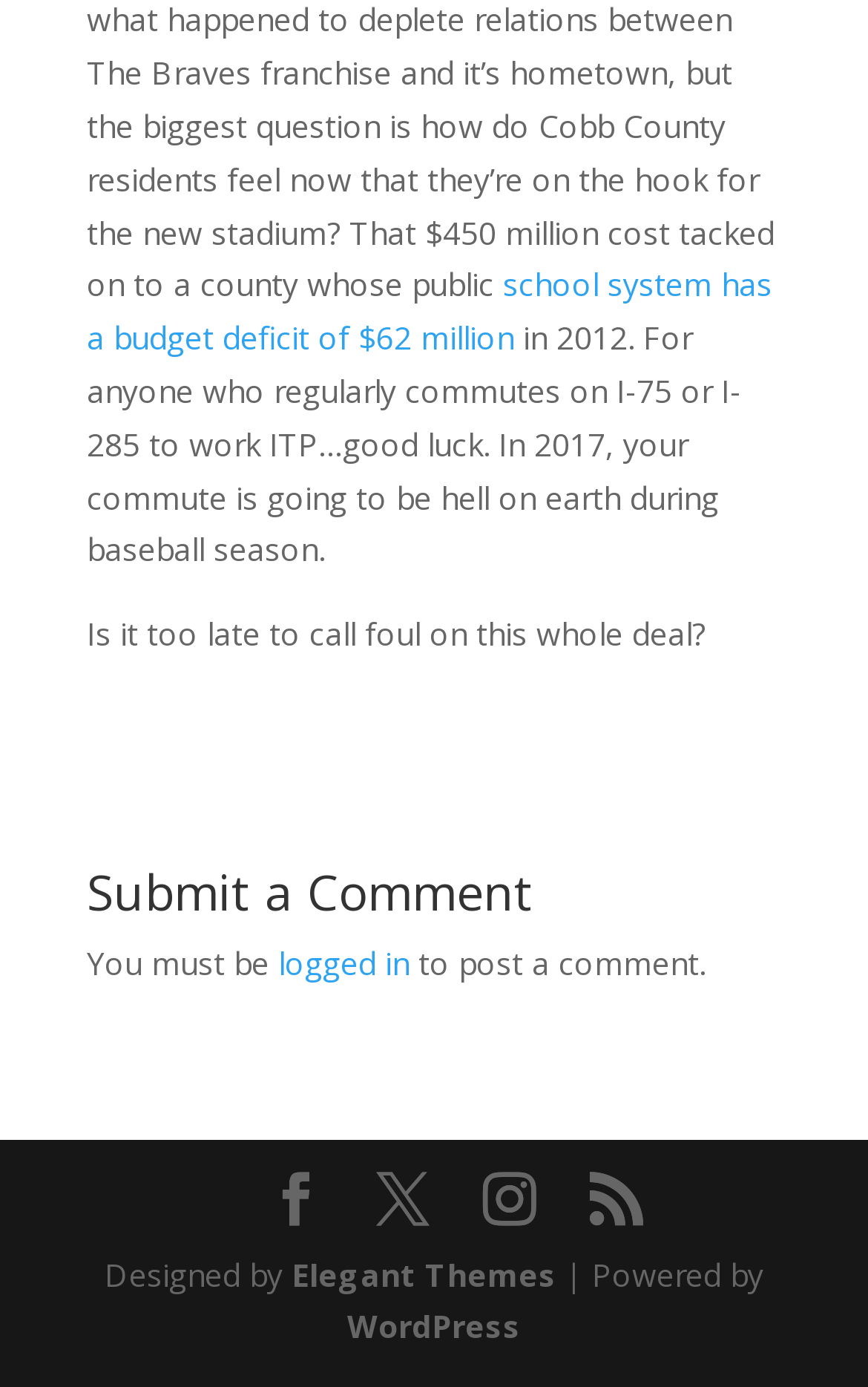Please identify the bounding box coordinates of the region to click in order to complete the task: "Click to read more about the school system's budget deficit". The coordinates must be four float numbers between 0 and 1, specified as [left, top, right, bottom].

[0.1, 0.19, 0.89, 0.259]